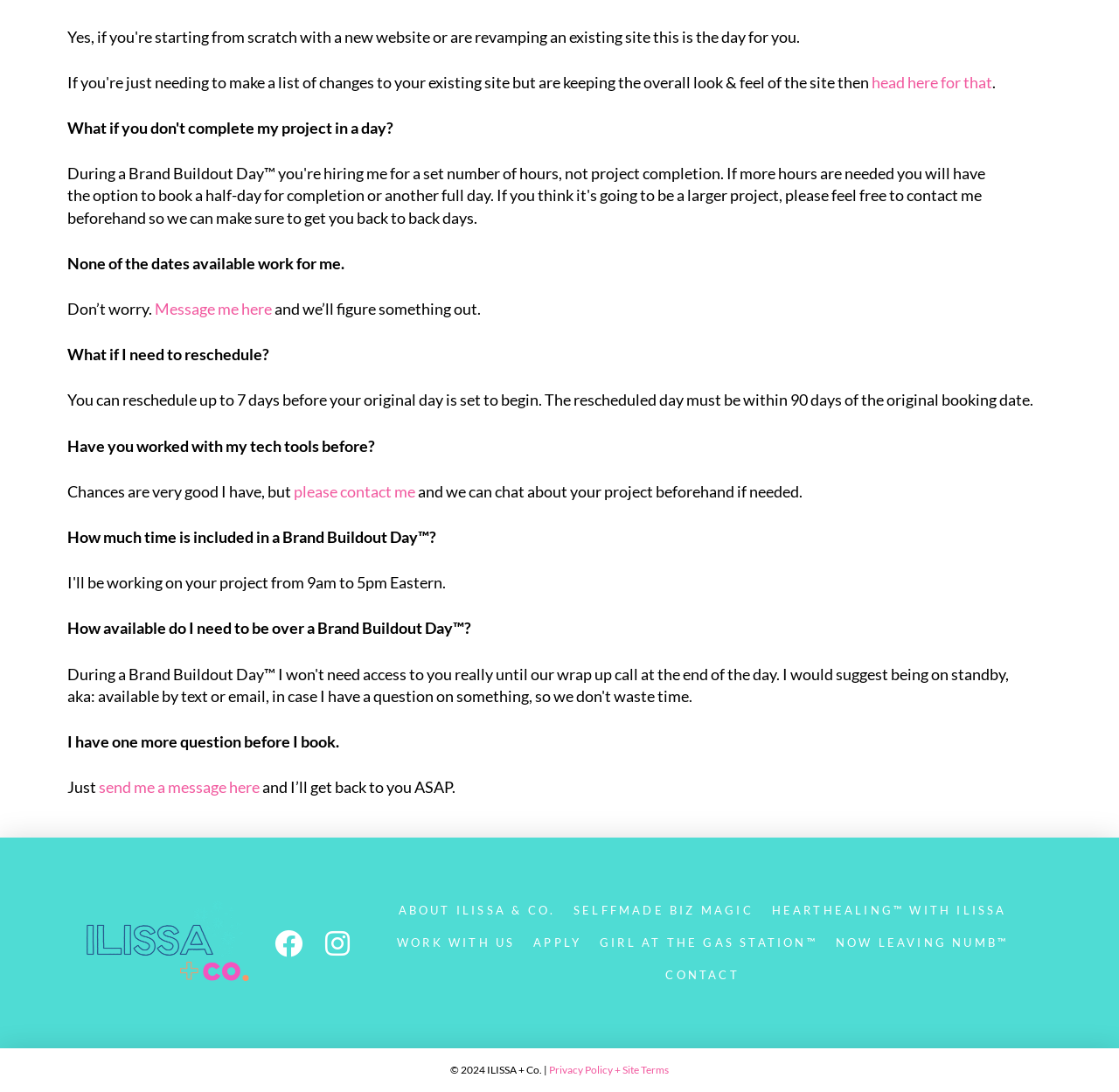What is the duration of a Brand Buildout Day?
Based on the image, give a concise answer in the form of a single word or short phrase.

9am to 5pm